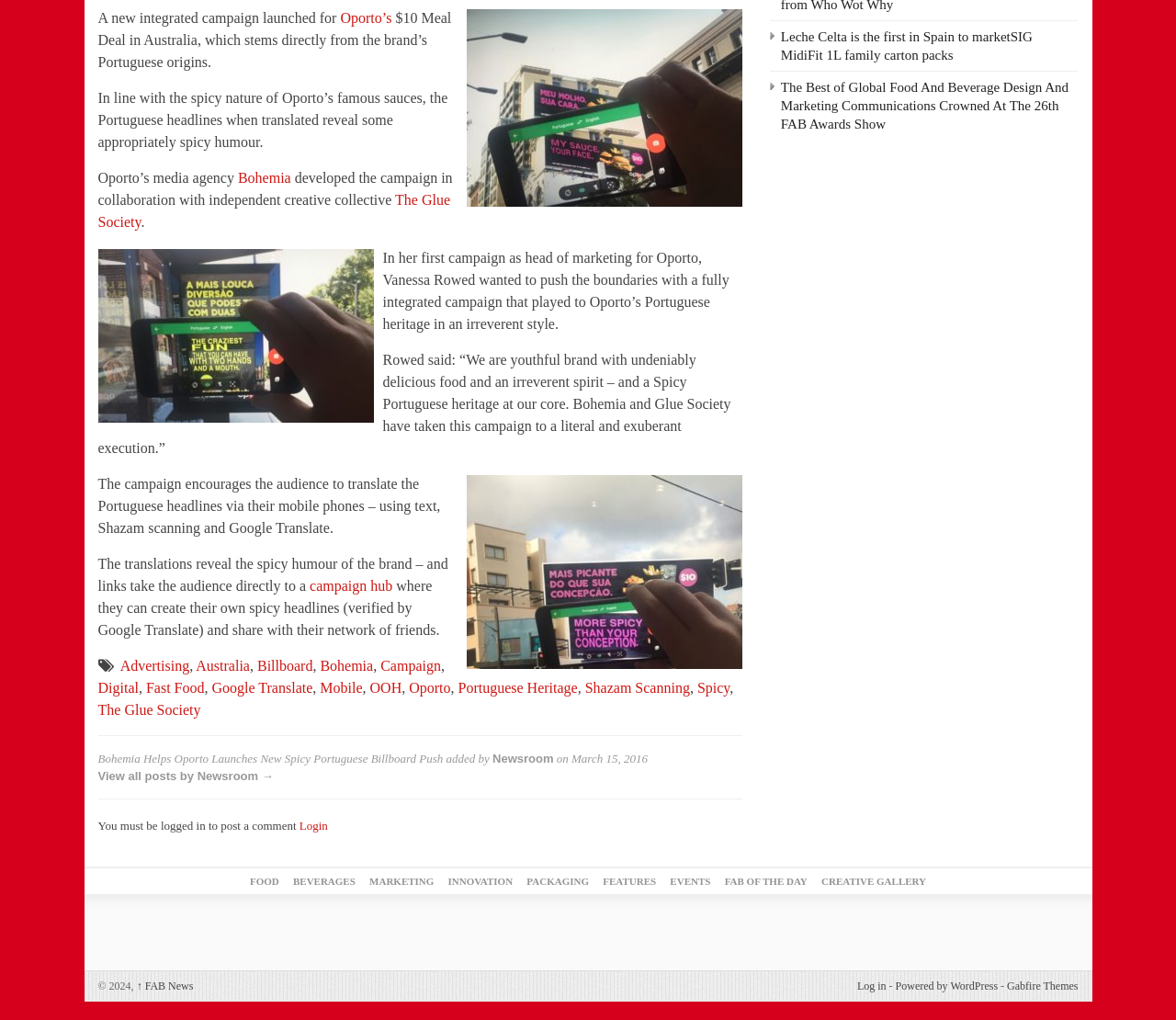Based on the element description: "Digital", identify the UI element and provide its bounding box coordinates. Use four float numbers between 0 and 1, [left, top, right, bottom].

[0.083, 0.667, 0.118, 0.682]